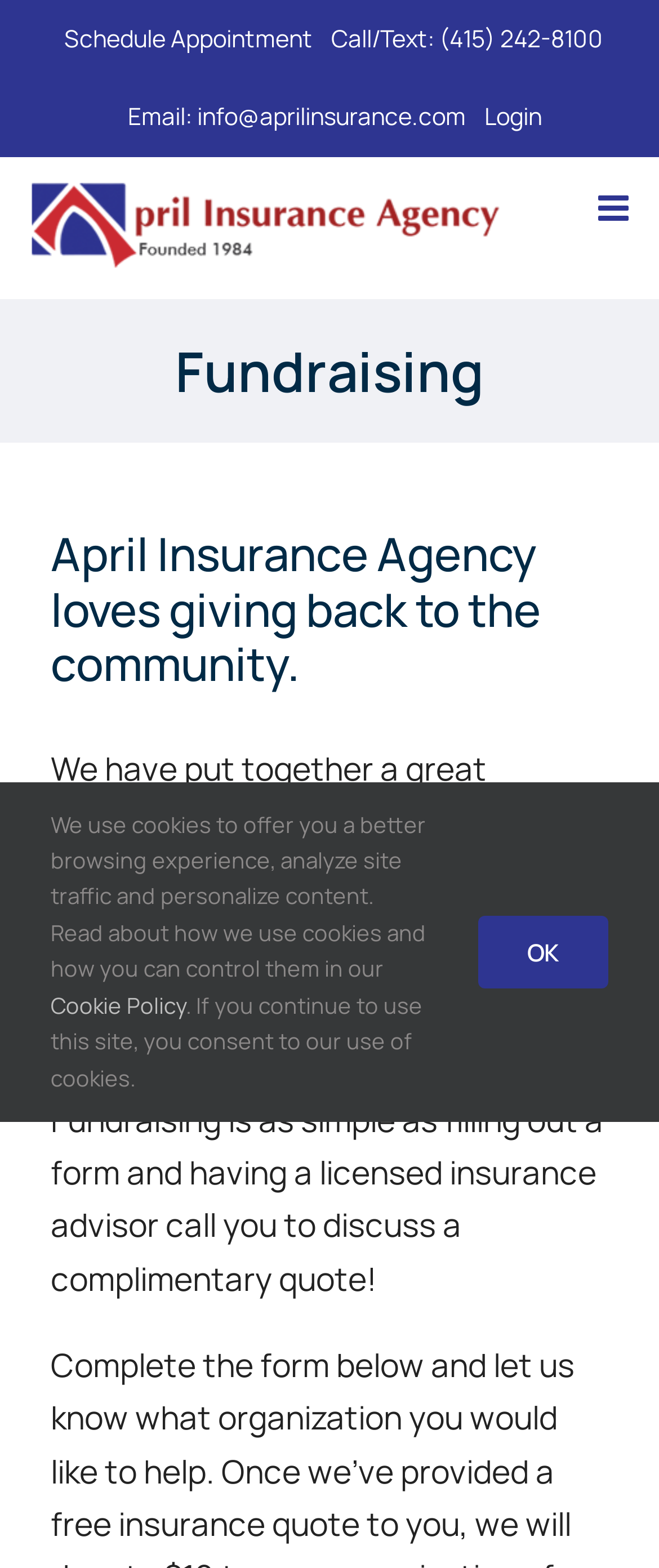What is the action required for fundraising?
Offer a detailed and exhaustive answer to the question.

I found the action required for fundraising by looking at the StaticText 'Fundraising is as simple as filling out a form and having a licensed insurance advisor call you to discuss a complimentary quote!' which suggests that filling out a form is the first step for fundraising.